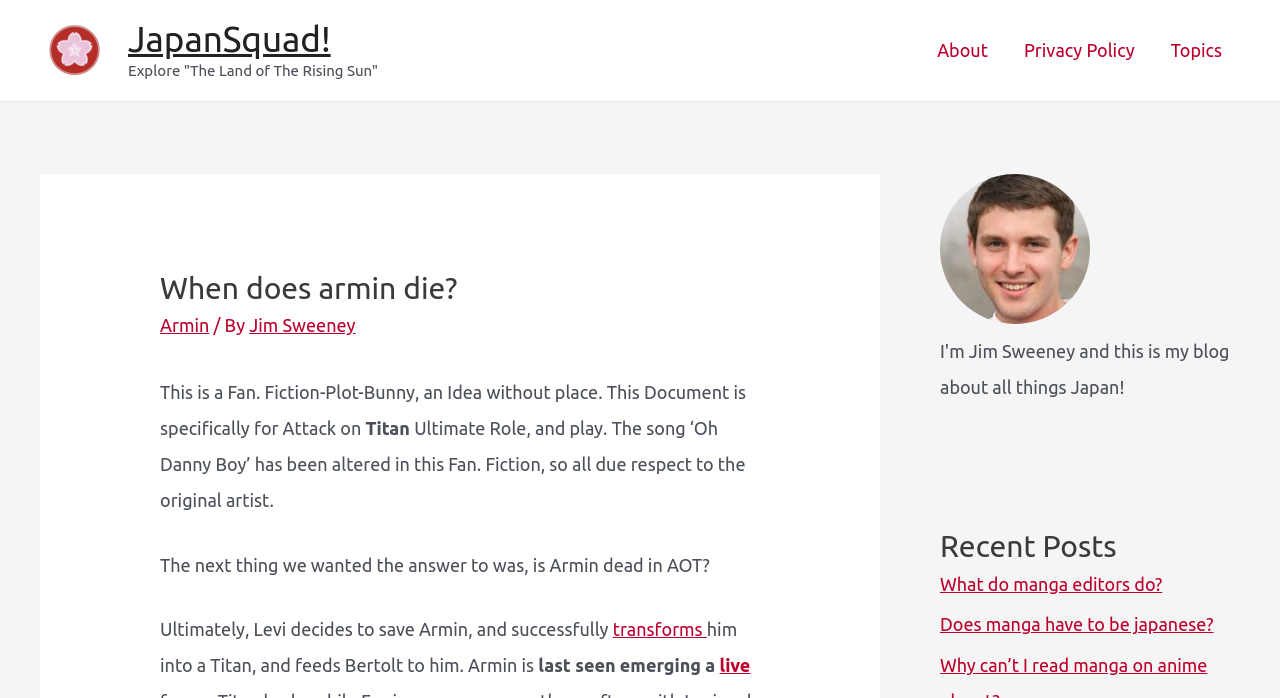Determine the title of the webpage and give its text content.

When does armin die?